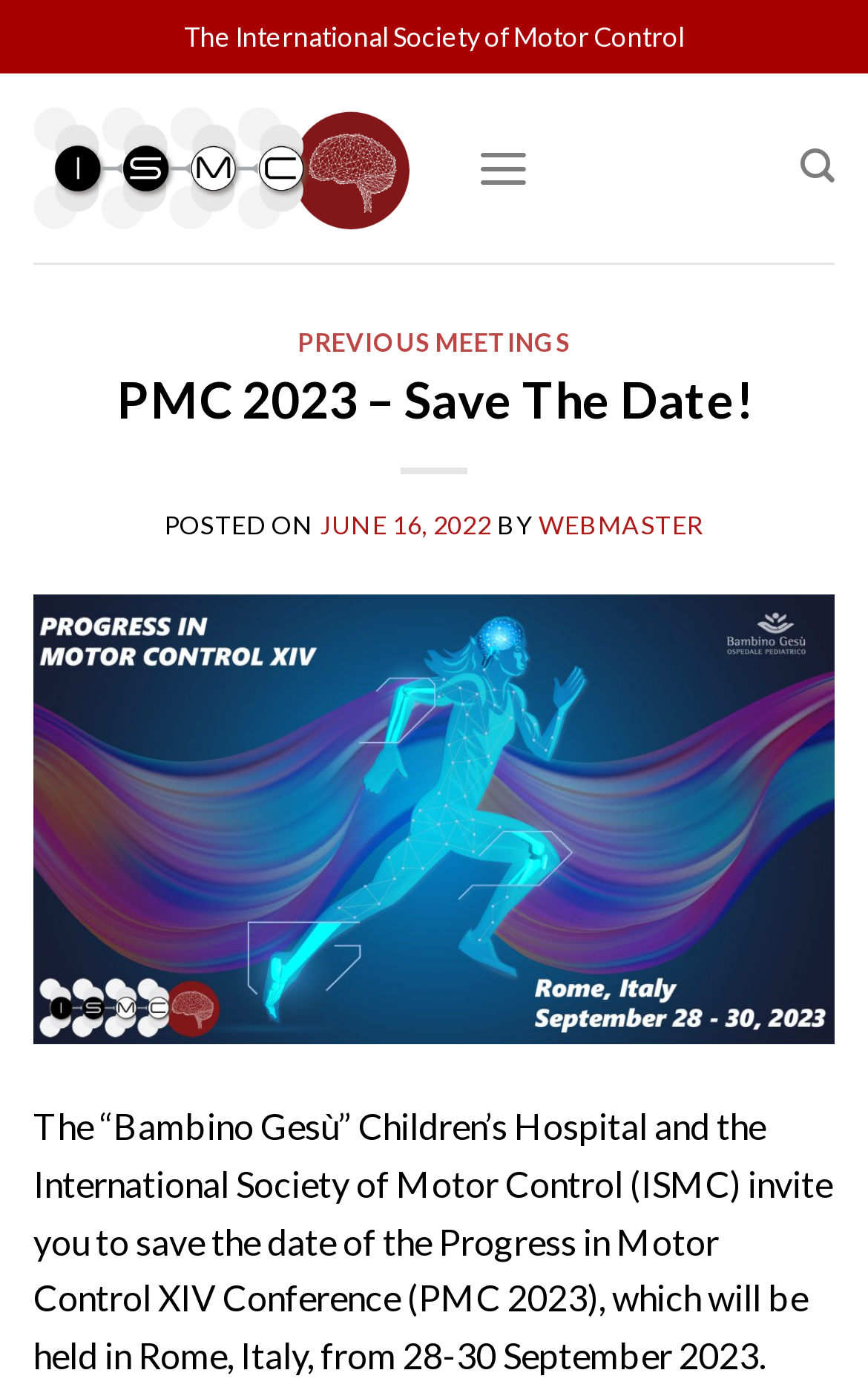Find the headline of the webpage and generate its text content.

PMC 2023 – Save The Date!